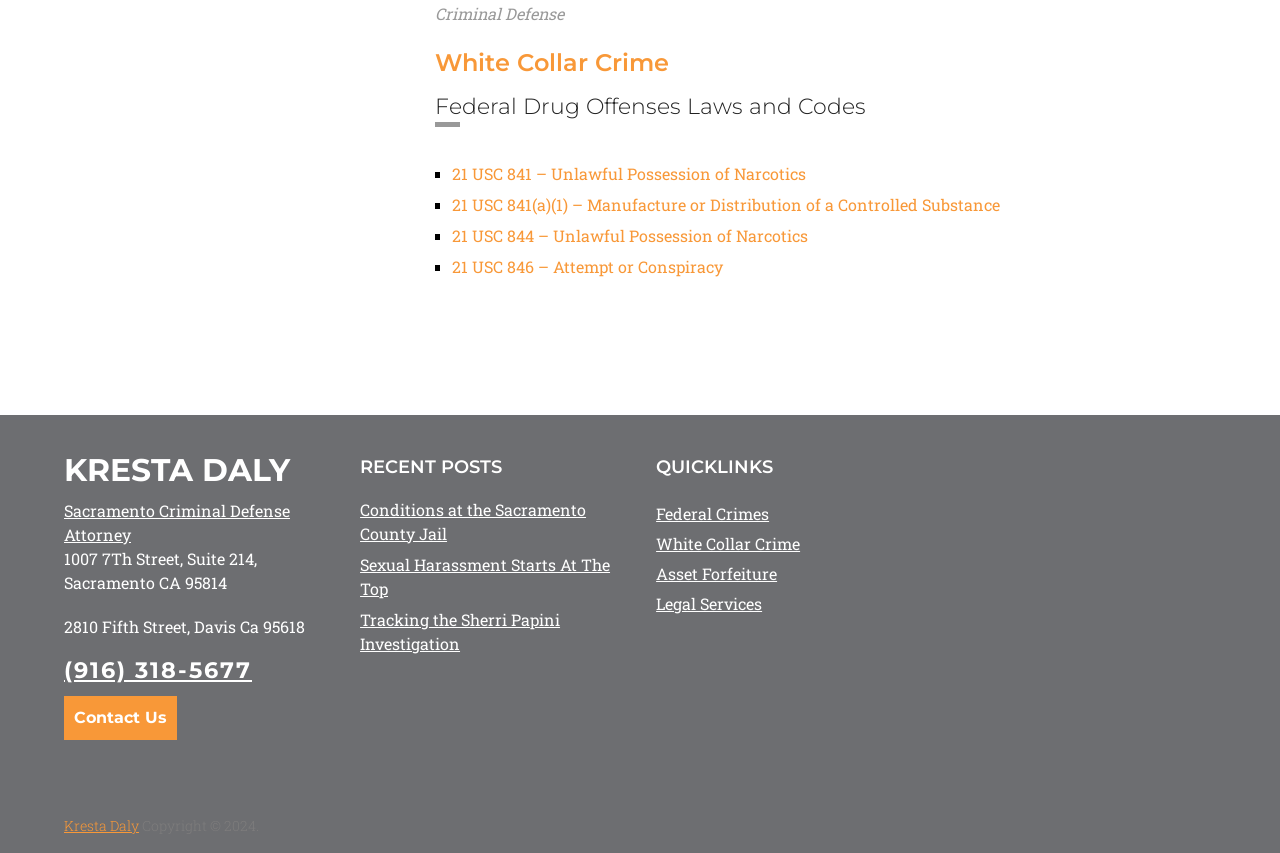Locate the bounding box coordinates of the clickable area to execute the instruction: "Search for a post". Provide the coordinates as four float numbers between 0 and 1, represented as [left, top, right, bottom].

None